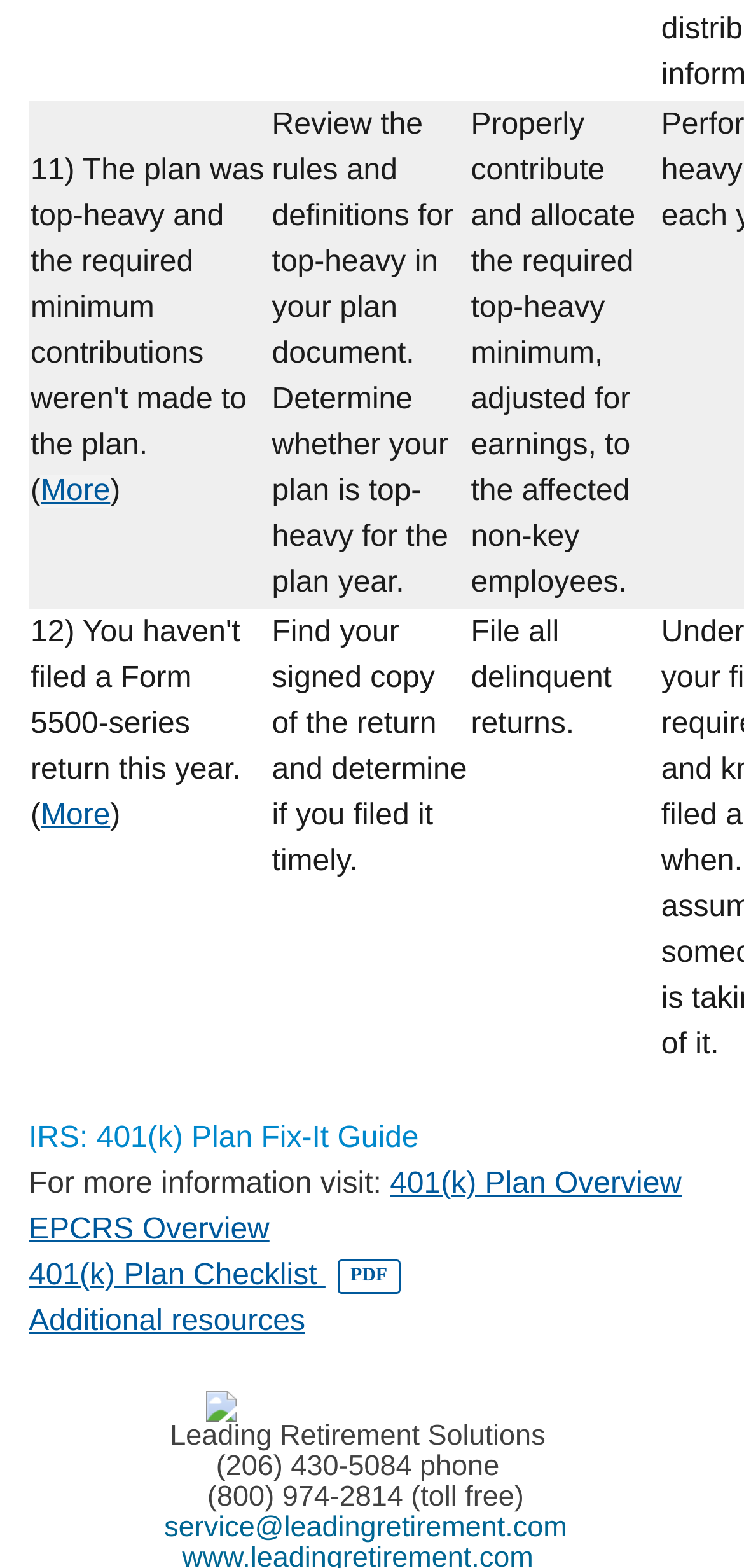Locate the coordinates of the bounding box for the clickable region that fulfills this instruction: "Download the 401(k) Plan Checklist PDF".

[0.453, 0.803, 0.539, 0.825]